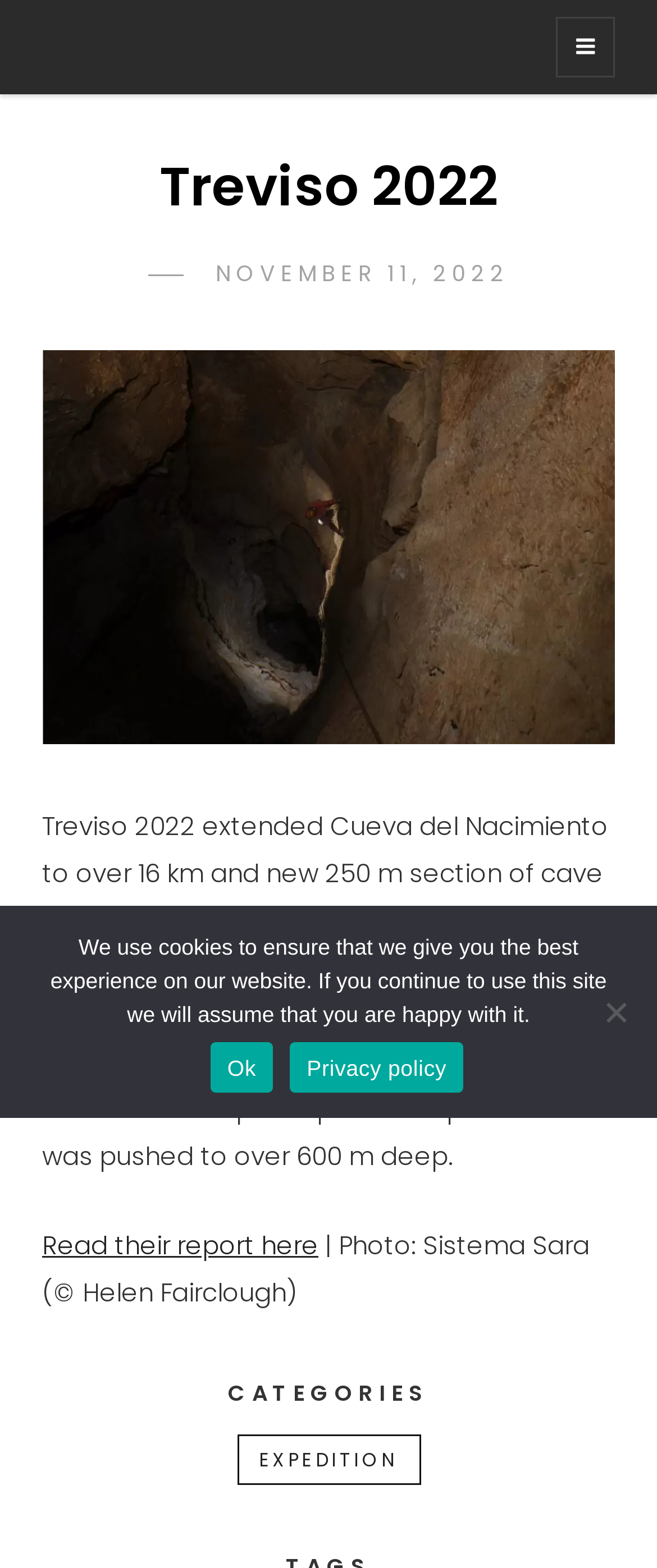Give a detailed account of the webpage, highlighting key information.

The webpage is about the Treviso 2022 expedition, specifically the exploration of caves. At the top left, there is a link to "THE GHAR PARAU FOUNDATION" and a button with a header that contains the title "Treviso 2022". Below the title, there is a section with the posting date, "NOVEMBER 11, 2022", and the author, "HENRY PATTON".

The main content of the webpage is a text block that describes the expedition's achievements, including extending Cueva del Nacimiento to over 16 km, discovering a new 250 m section of cave, and passing through the Road to Certain Death Sump. The text also mentions the re-rigging of Sistema Sara and a dive of the sump.

Below the text, there is a link to "Read their report here" and a photo caption, "Photo: Sistema Sara (© Helen Fairclough)". To the right of the photo caption, there is a section with the category "EXPEDITION".

At the bottom of the page, there is a cookie notice dialog with a message about using cookies to ensure the best experience on the website. The dialog has three options: "Ok", "Privacy policy", and "No".